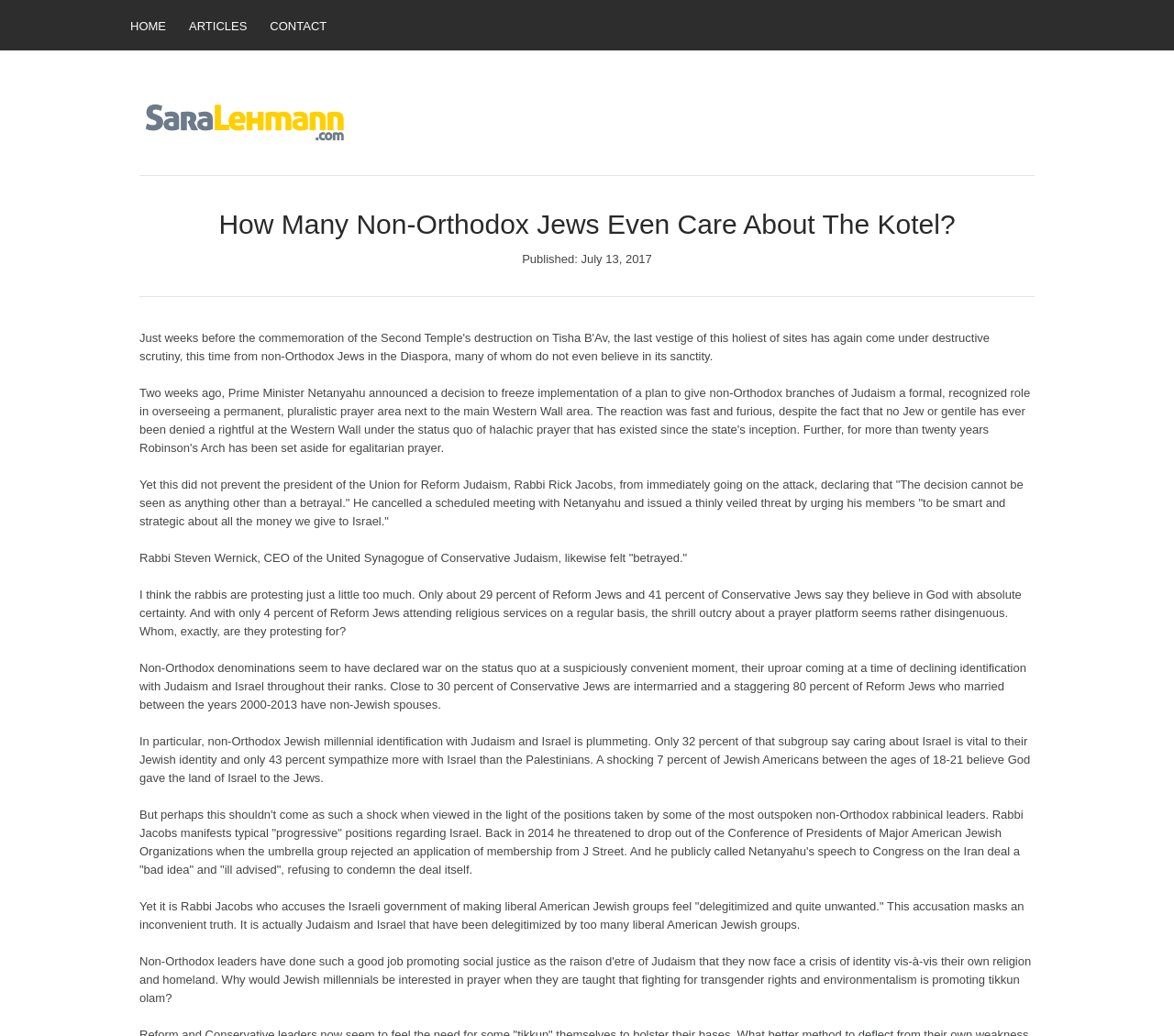Identify and generate the primary title of the webpage.

How Many Non-Orthodox Jews Even Care About The Kotel?